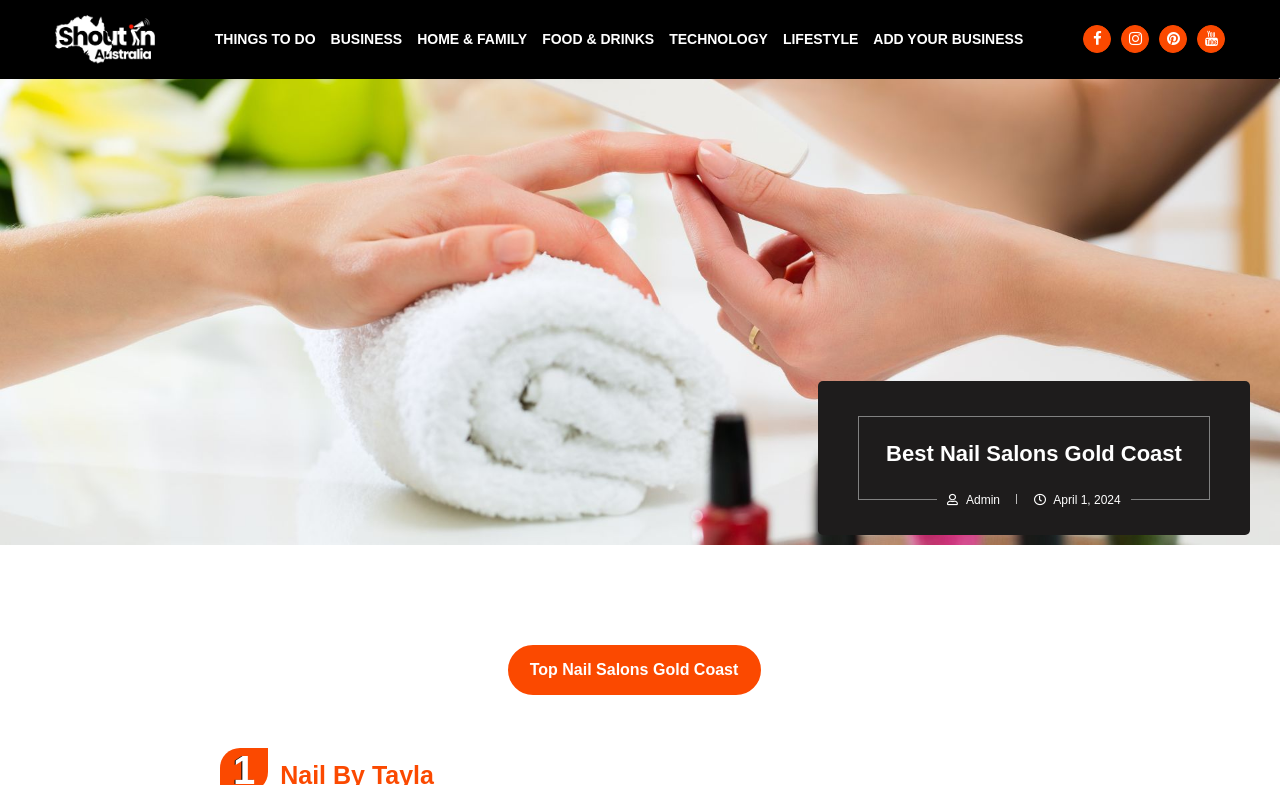What is the date mentioned on the webpage? Based on the screenshot, please respond with a single word or phrase.

April 1, 2024